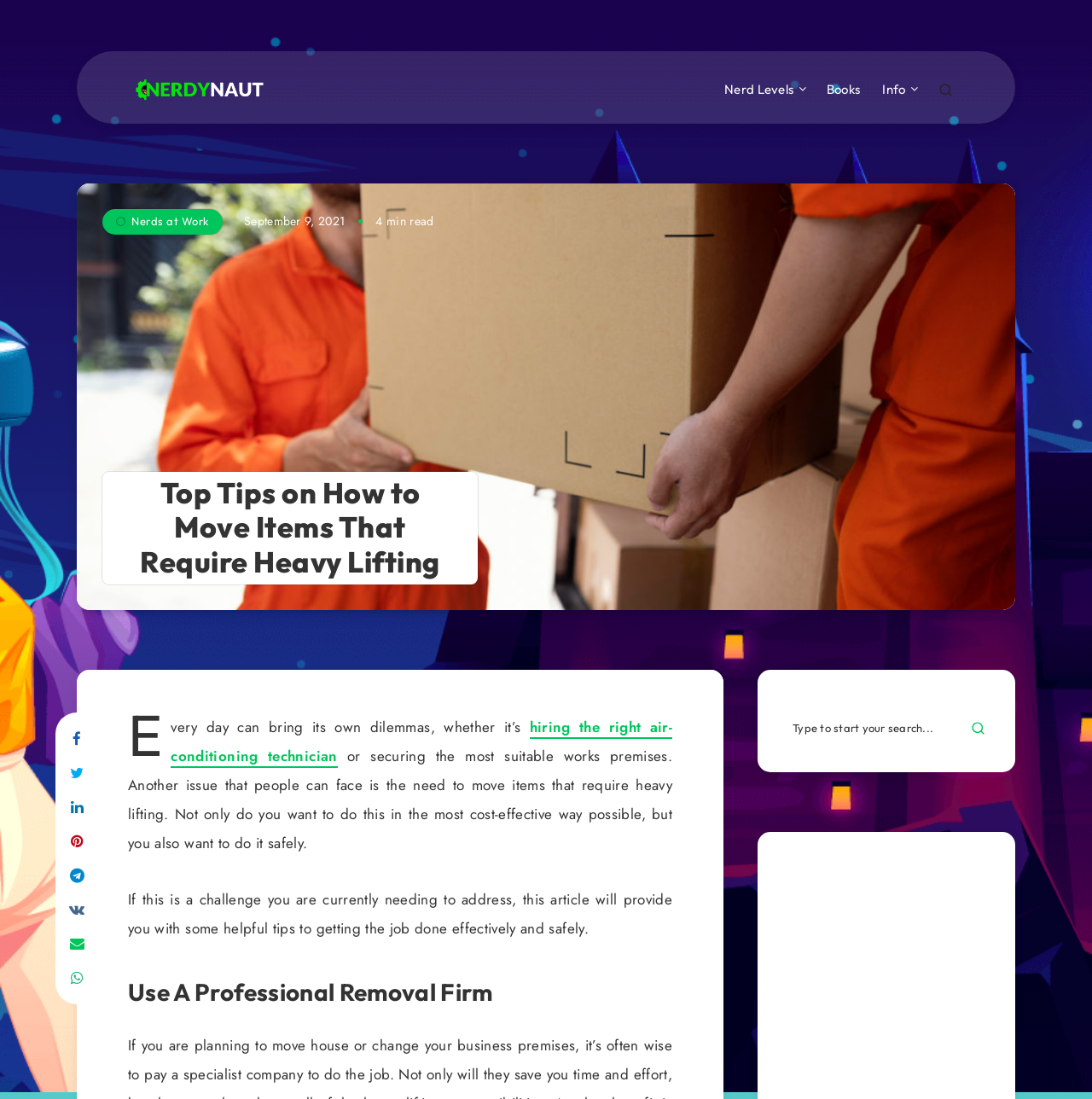Based on the image, give a detailed response to the question: What is the function of the textbox at the bottom of the page?

The function of the textbox at the bottom of the page can be inferred from the placeholder text 'Type to start your search...' and the presence of a 'Submit' button next to it.